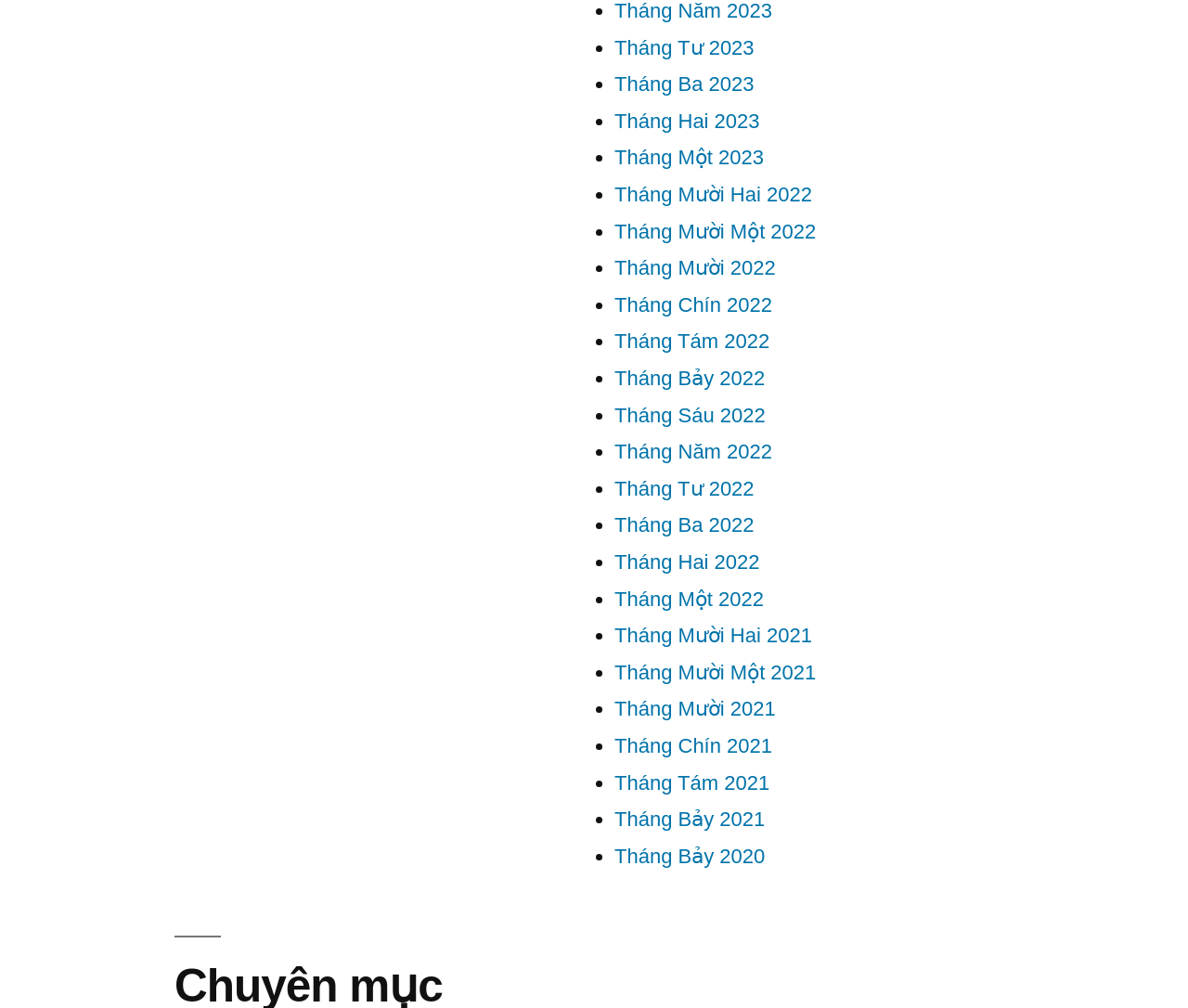Answer the question briefly using a single word or phrase: 
What is the earliest month listed?

Tháng Bảy 2020